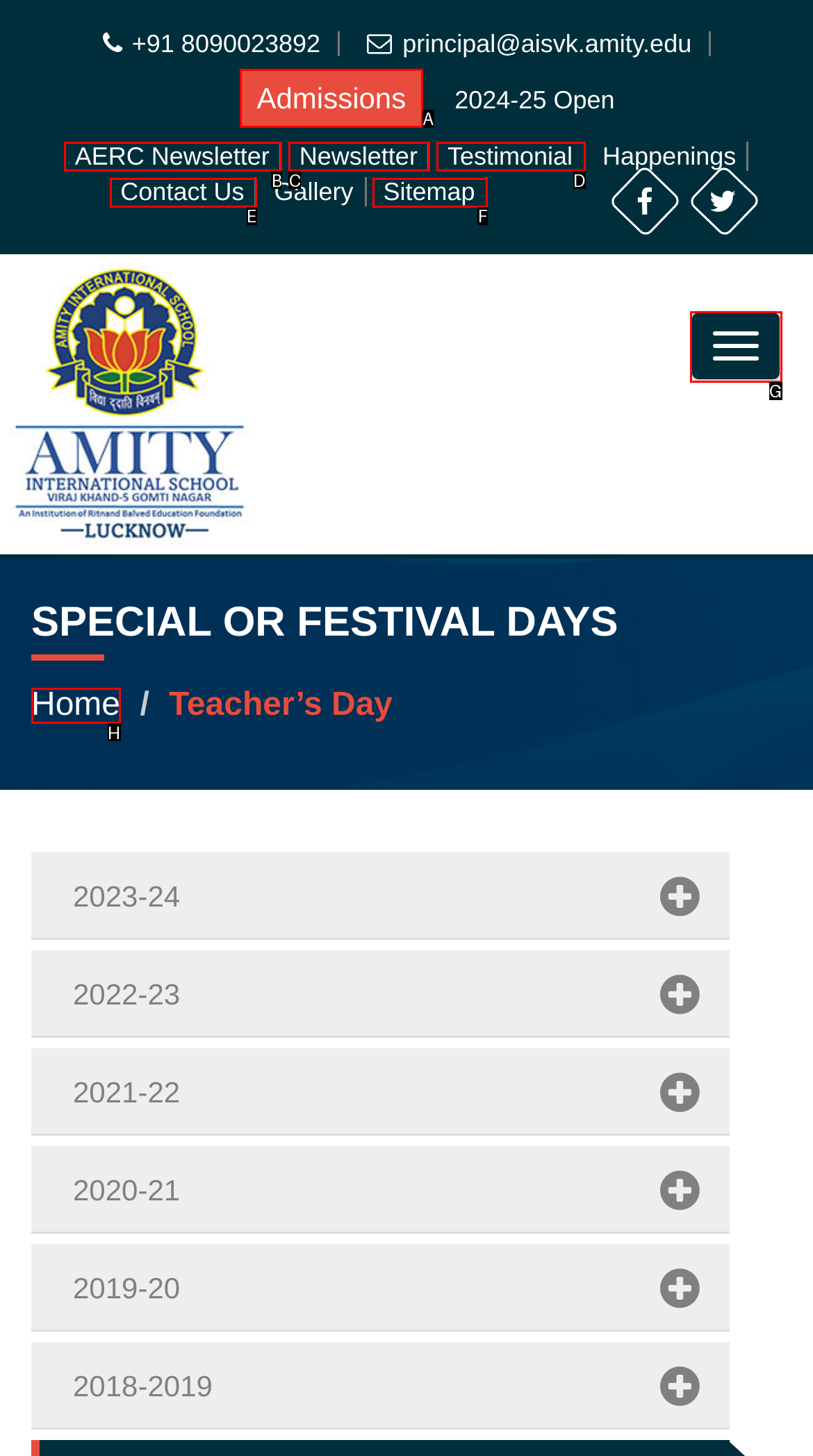Please identify the UI element that matches the description: Toggle navigation
Respond with the letter of the correct option.

G